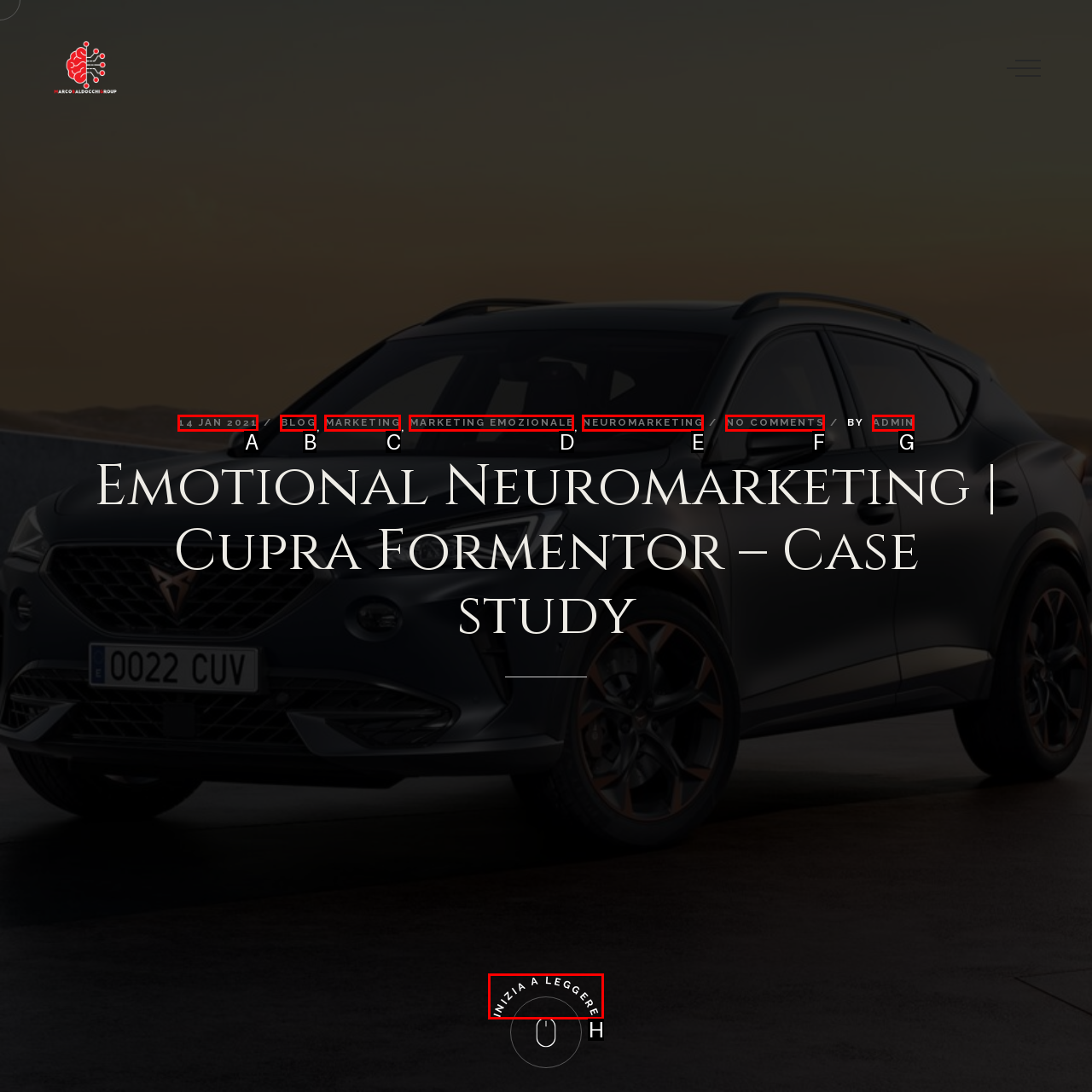What is the letter of the UI element you should click to Click on the 'INIZIA A LEGGERE' button? Provide the letter directly.

H